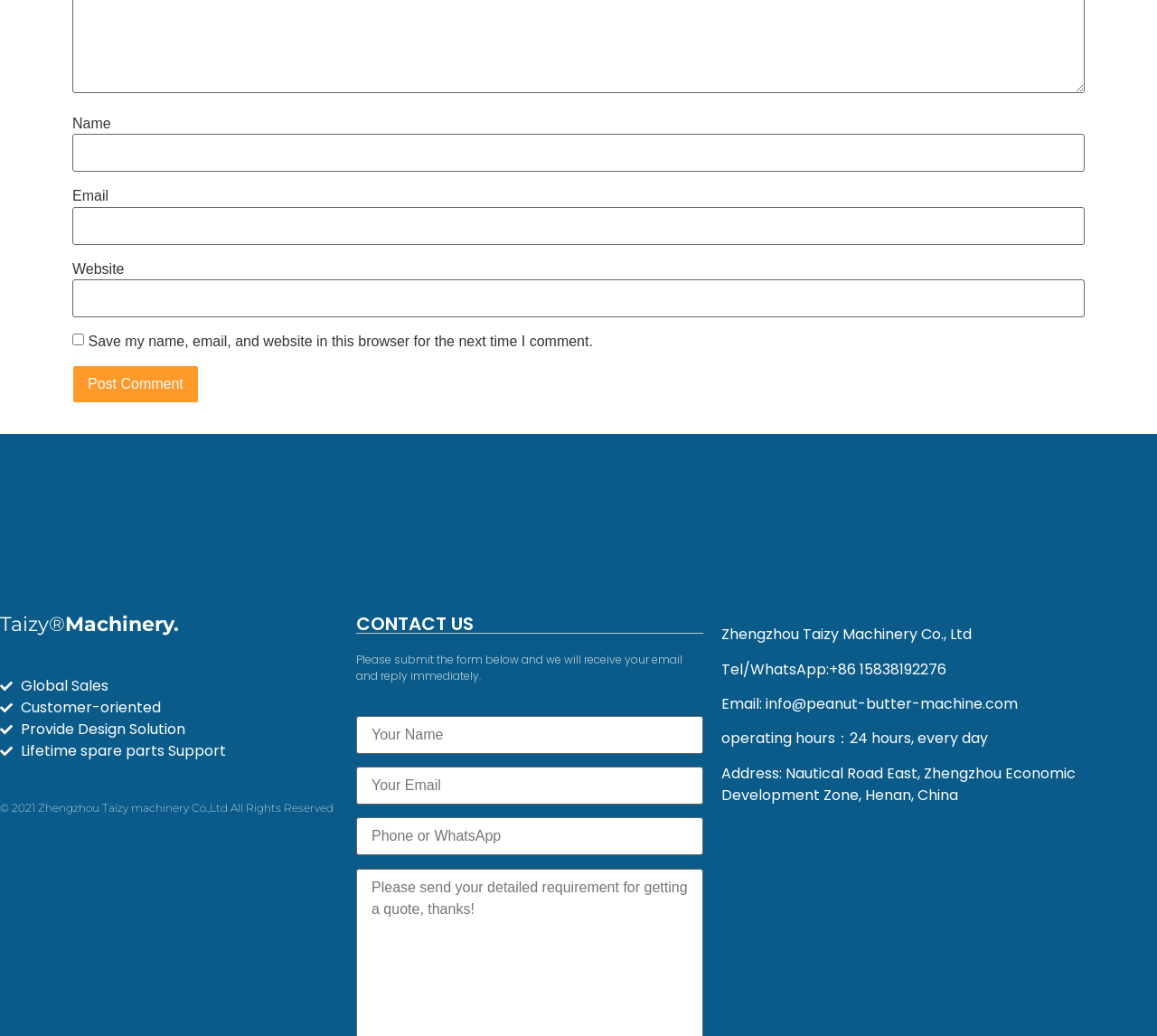Reply to the question with a single word or phrase:
What is the label of the first textbox?

Name